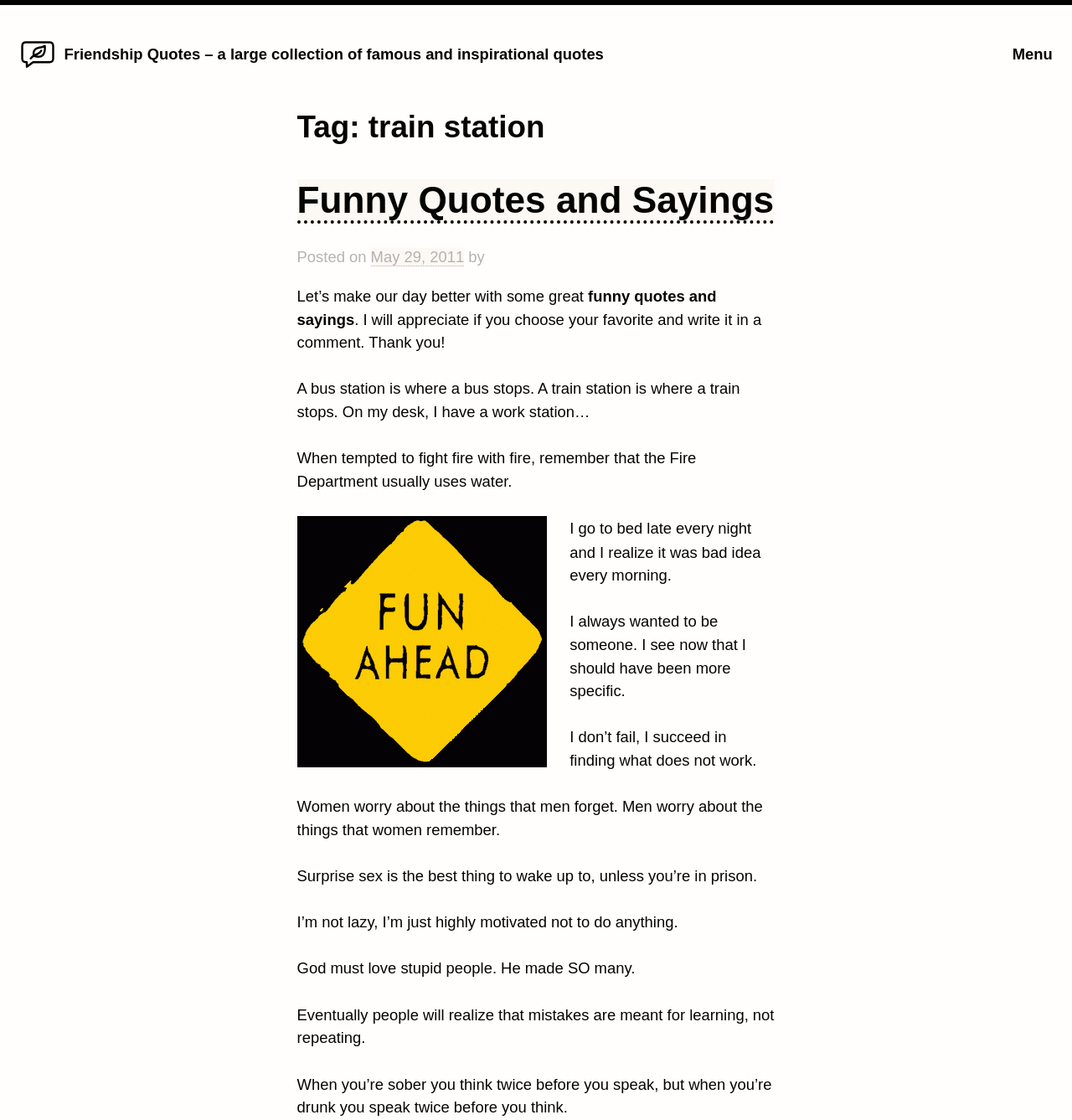Based on the provided description, "May 29, 2011", find the bounding box of the corresponding UI element in the screenshot.

[0.346, 0.221, 0.433, 0.238]